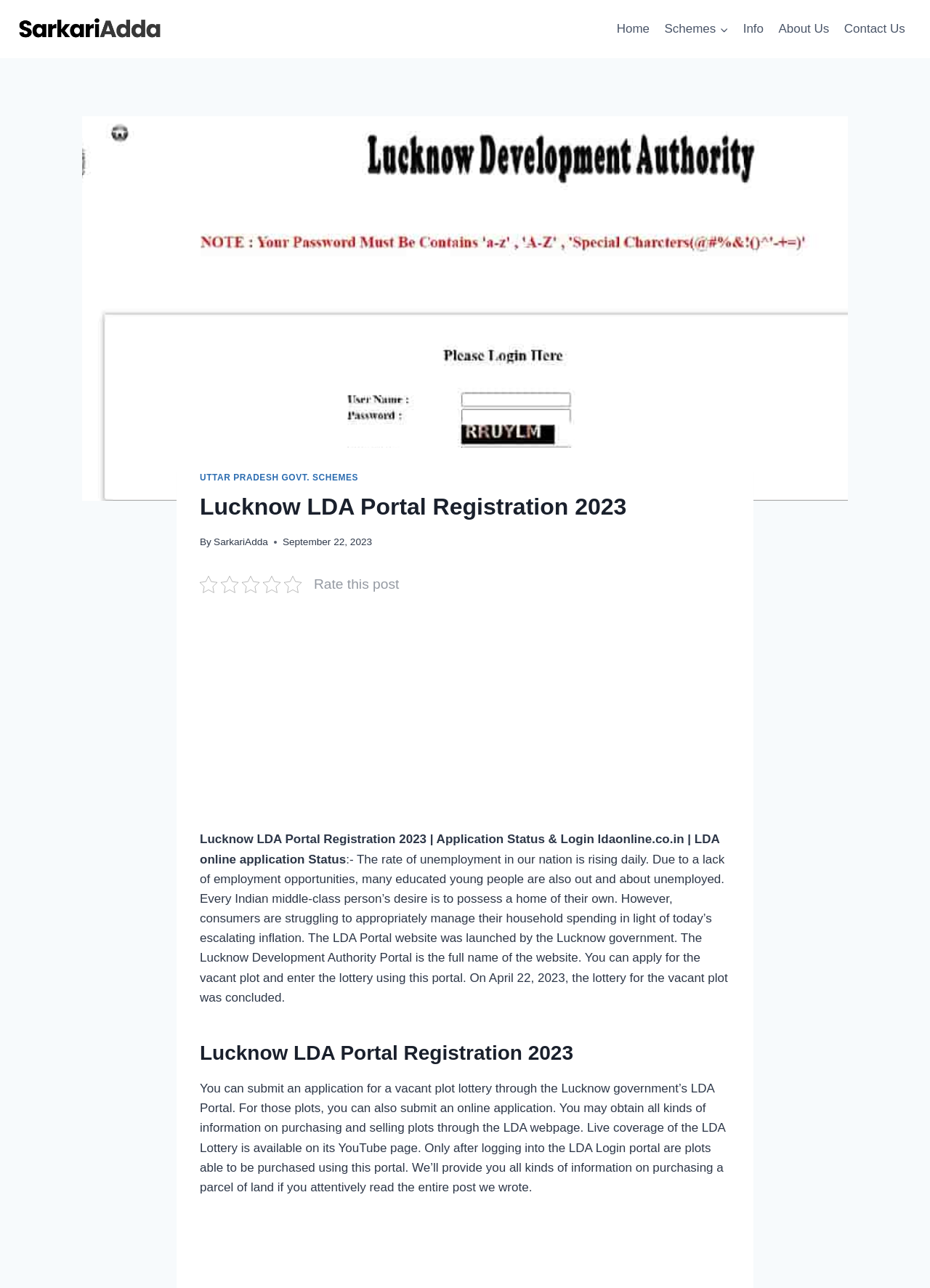Locate the bounding box coordinates of the area where you should click to accomplish the instruction: "Click on the SarkariAdda link".

[0.23, 0.416, 0.288, 0.425]